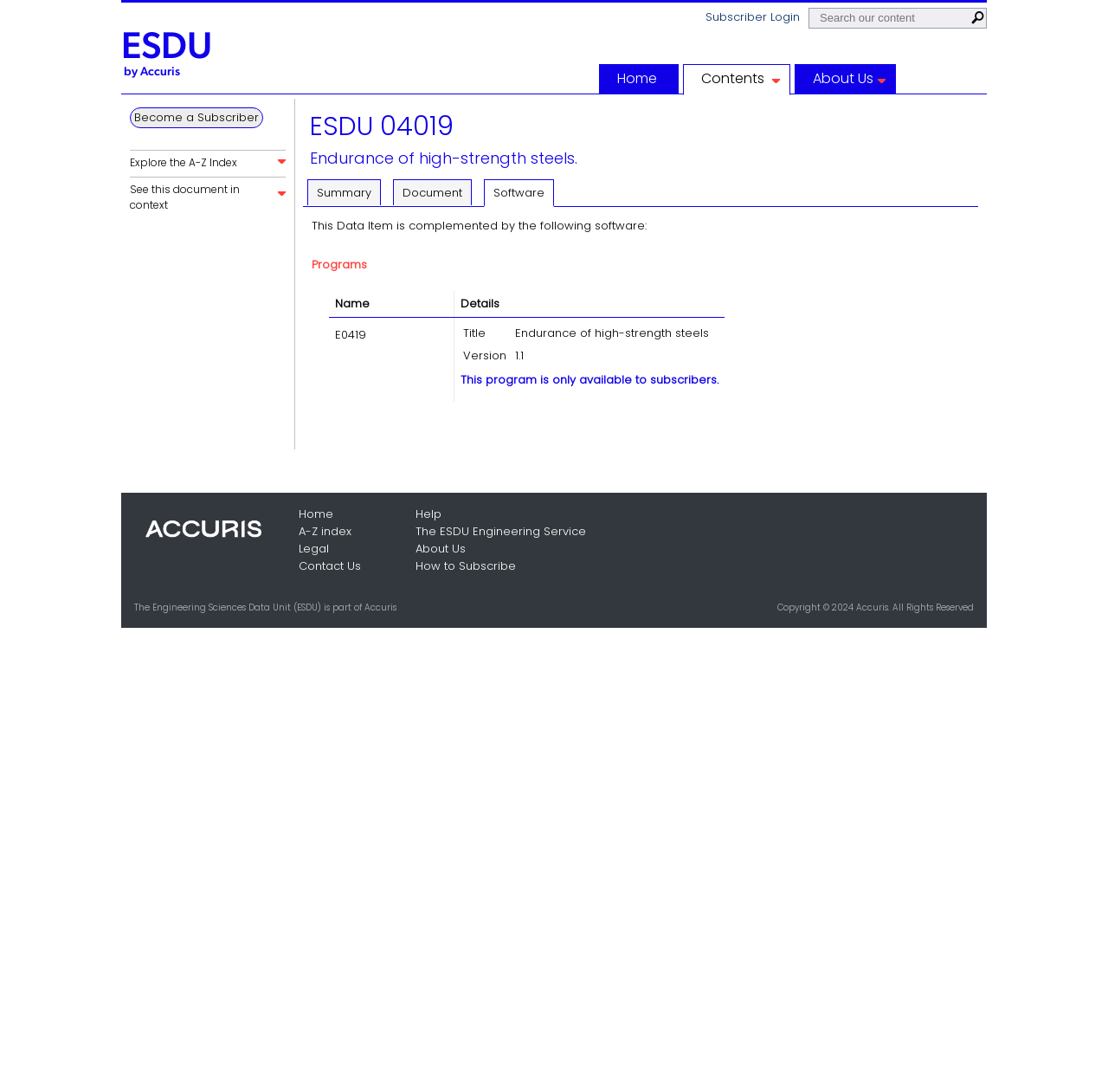Pinpoint the bounding box coordinates of the area that must be clicked to complete this instruction: "Search for content".

[0.74, 0.01, 0.873, 0.022]